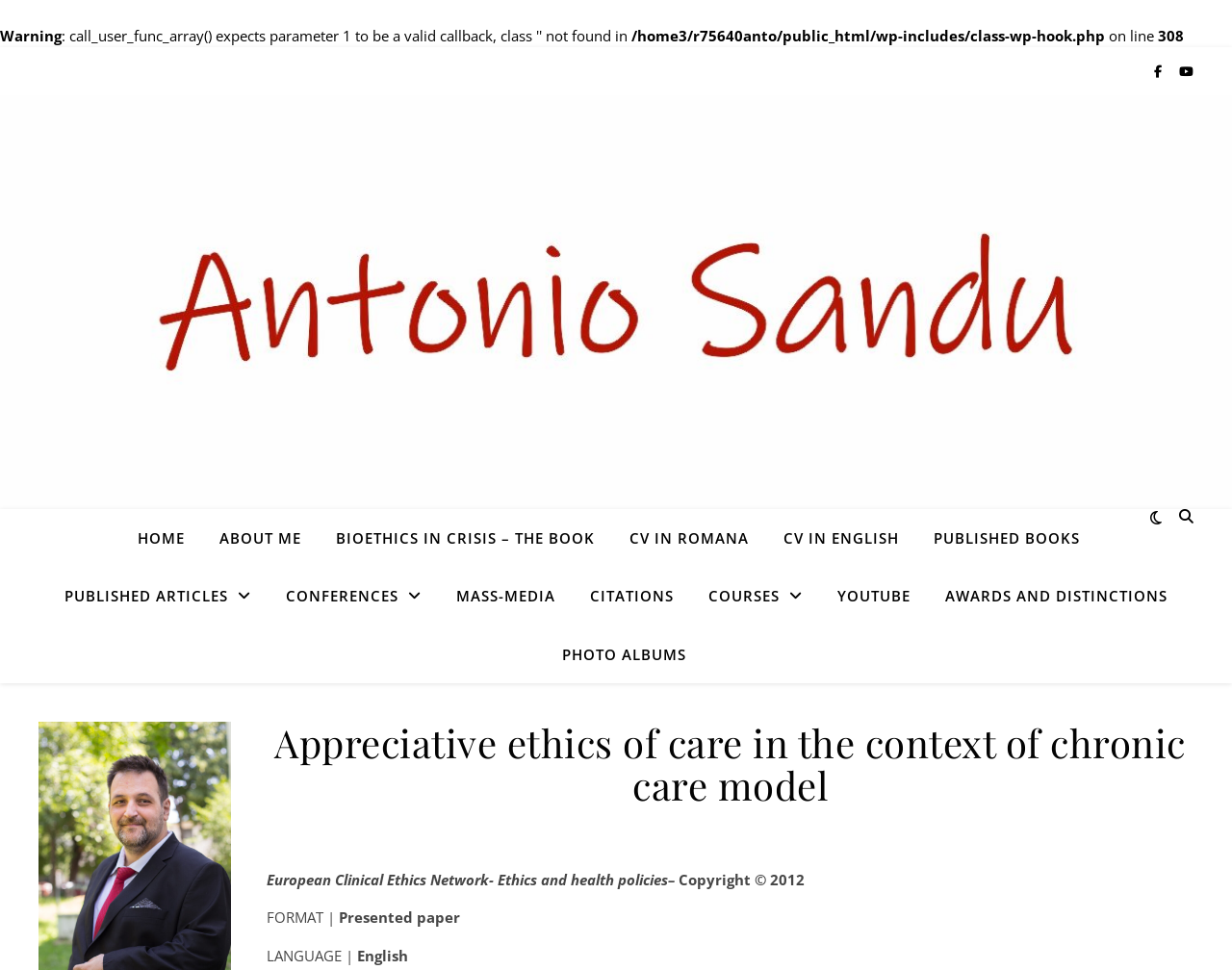Elaborate on the information and visuals displayed on the webpage.

This webpage appears to be a personal website or blog focused on bioethics and healthcare. At the top, there is a warning message followed by a file path and line number. Below this, there are two icons, possibly representing social media or sharing options.

The main content of the page is organized into a table layout. At the top of the table, there is a navigation menu with links to various sections, including "HOME", "ABOUT ME", "BIOETHICS IN CRISIS – THE BOOK", and others.

Below the navigation menu, there is a large heading that matches the title of the webpage, "Appreciative ethics of care in the context of chronic care model". This heading is followed by a brief description of the European Clinical Ethics Network and a copyright notice.

Further down the page, there are several sections of text, including a section about presented papers and a section with language options. The language options section indicates that the website is available in English.

Throughout the page, there are several links to other sections or resources, including published books, articles, conferences, and courses. There are also links to a YouTube channel, photo albums, and awards and distinctions.